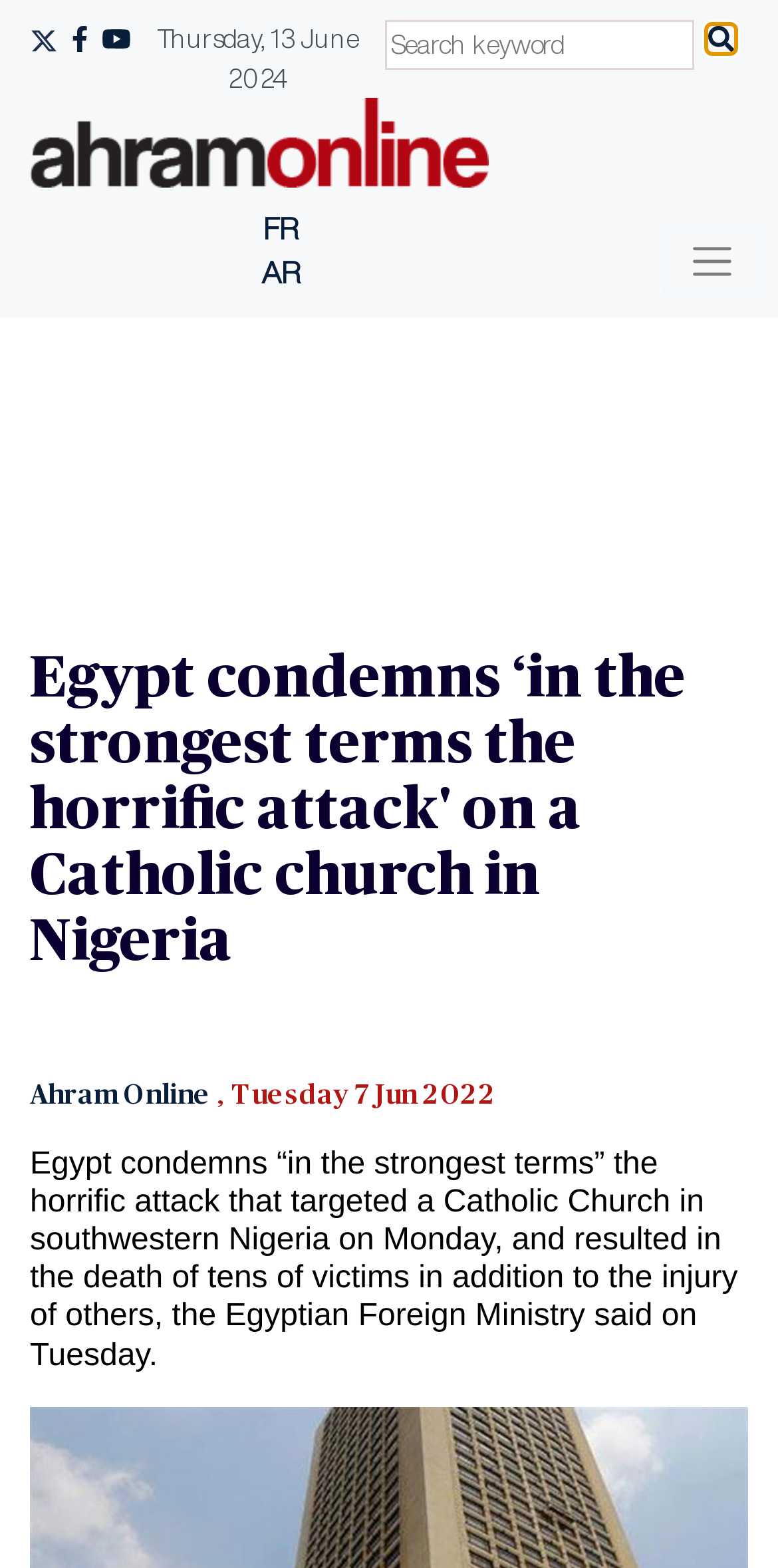Provide the bounding box coordinates of the HTML element this sentence describes: "AR". The bounding box coordinates consist of four float numbers between 0 and 1, i.e., [left, top, right, bottom].

[0.336, 0.161, 0.387, 0.189]